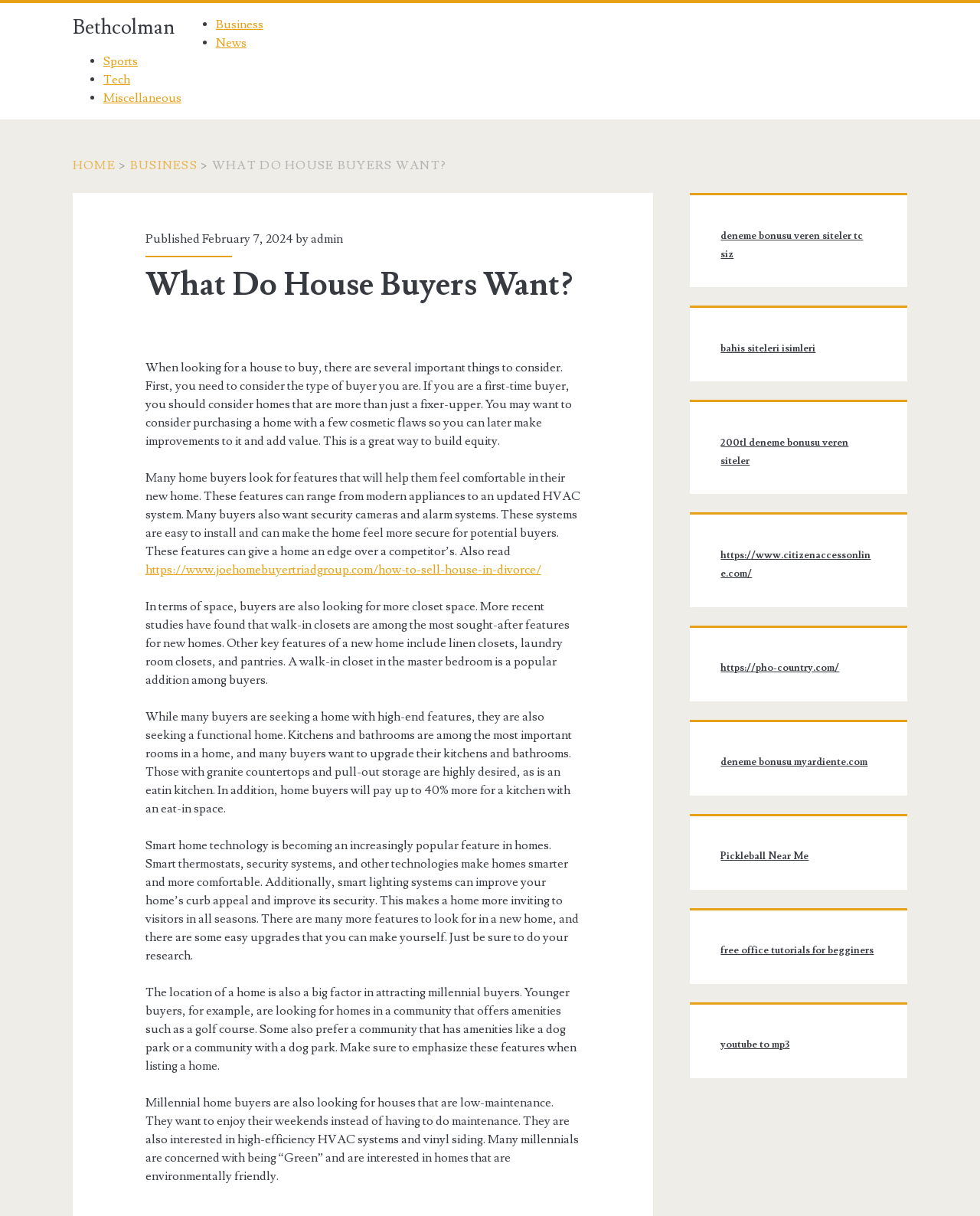Highlight the bounding box coordinates of the element that should be clicked to carry out the following instruction: "Click on the 'Business' link". The coordinates must be given as four float numbers ranging from 0 to 1, i.e., [left, top, right, bottom].

[0.22, 0.014, 0.268, 0.026]